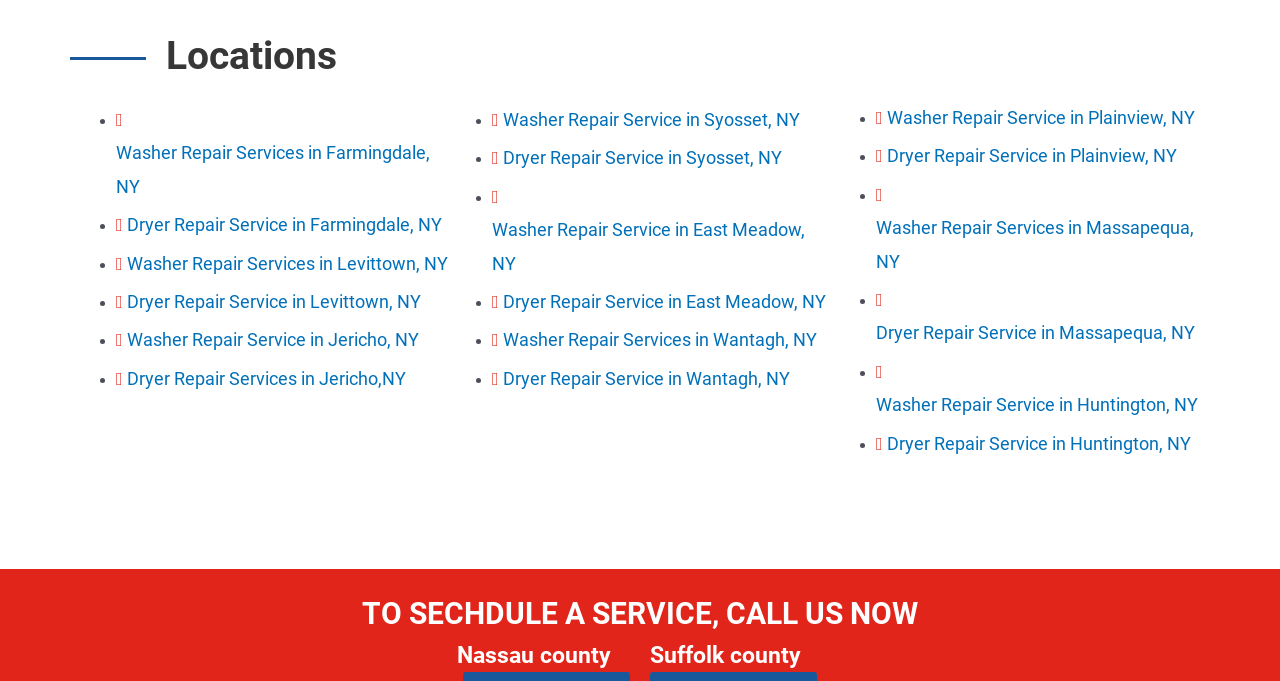Provide your answer to the question using just one word or phrase: What is the purpose of the list markers?

To indicate locations